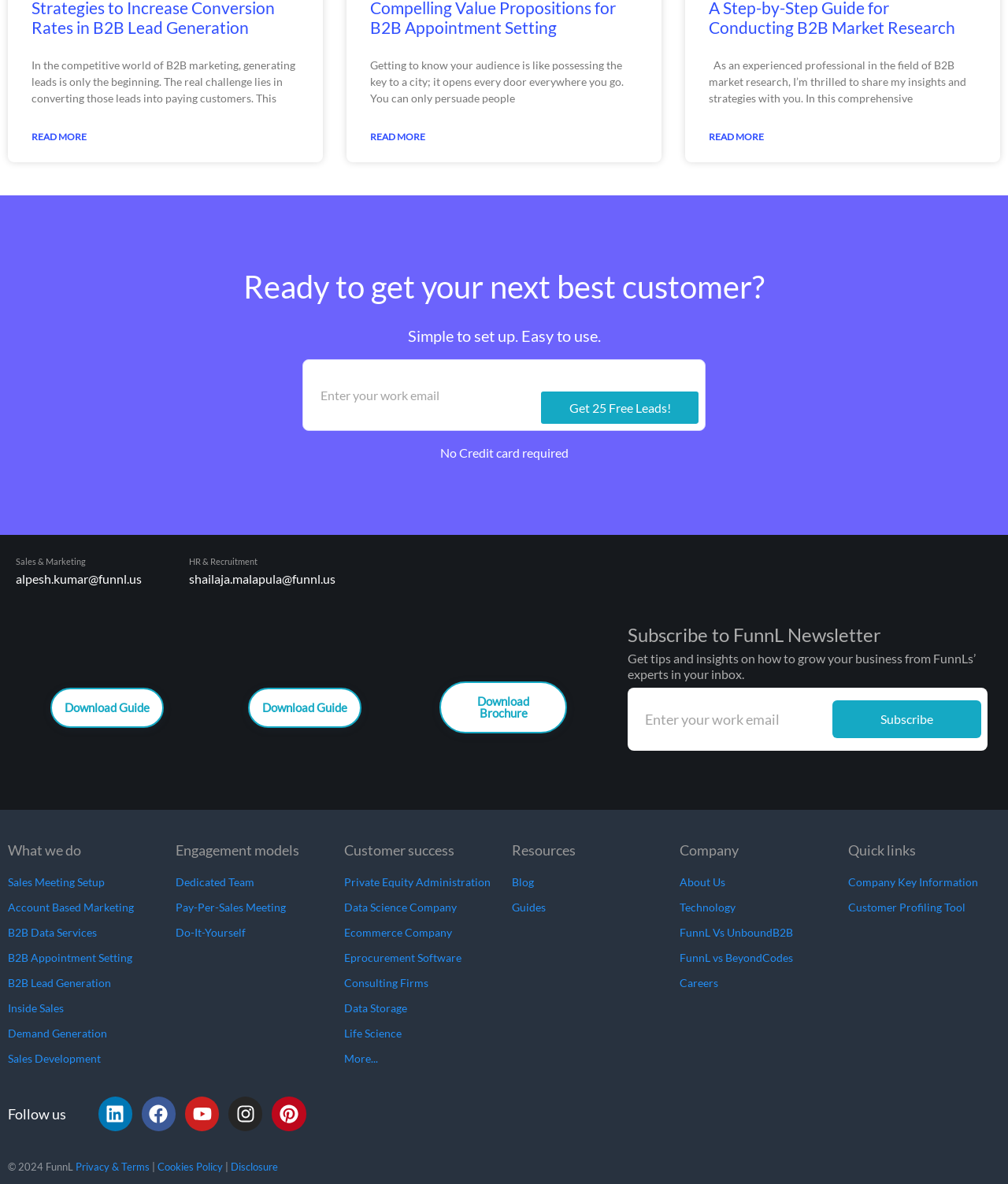What type of companies can benefit from FunnL's services?
Please ensure your answer to the question is detailed and covers all necessary aspects.

The webpage mentions that FunnL's services can benefit companies from various industries, including private equity administration, data science, ecommerce, consulting firms, and life science. This suggests that FunnL's services are not limited to a specific industry and can be applied to different sectors.